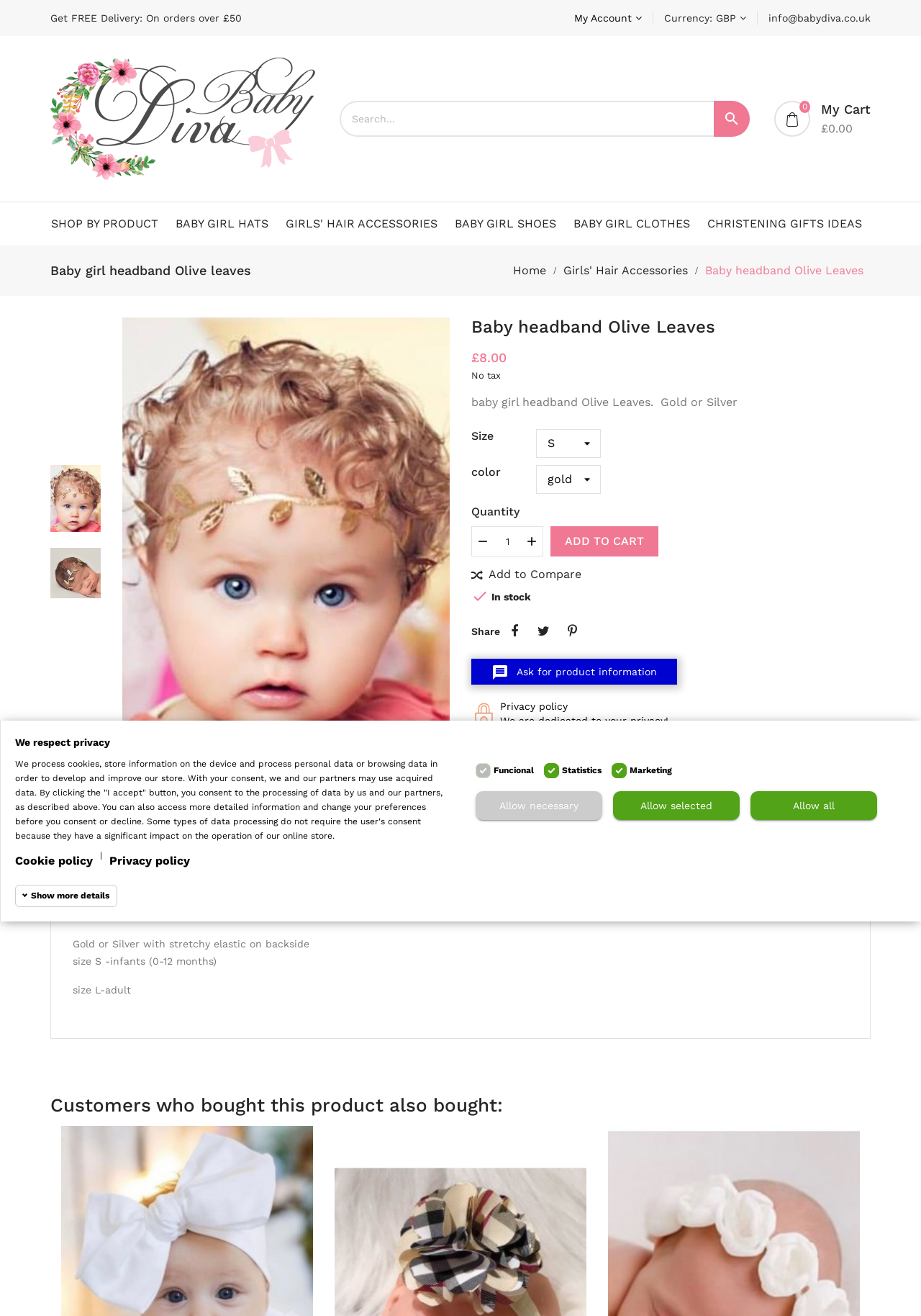Kindly determine the bounding box coordinates for the clickable area to achieve the given instruction: "Select currency".

[0.721, 0.008, 0.81, 0.019]